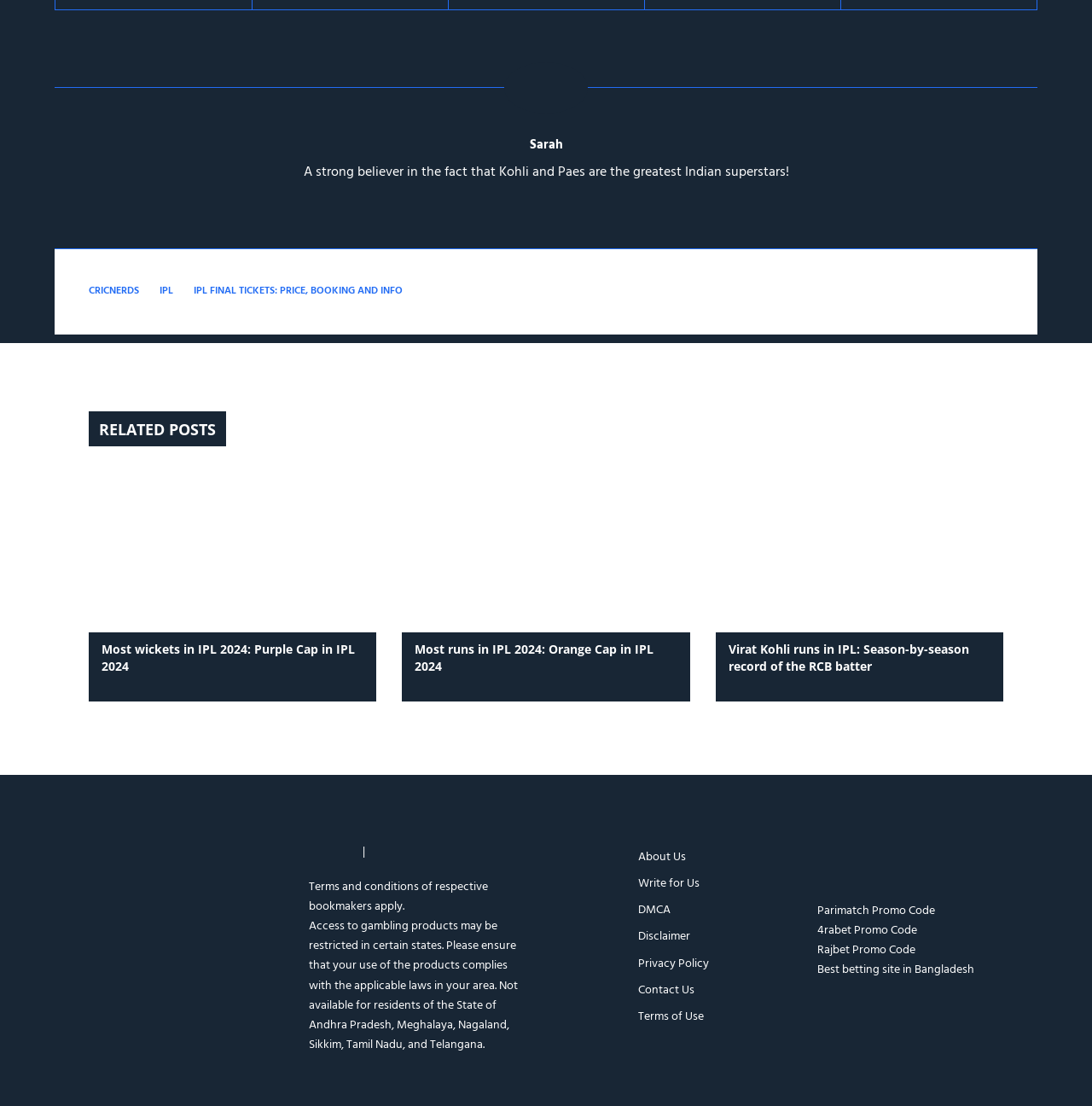Answer the following query with a single word or phrase:
What is the purpose of the links at the bottom of the webpage?

Terms and Conditions